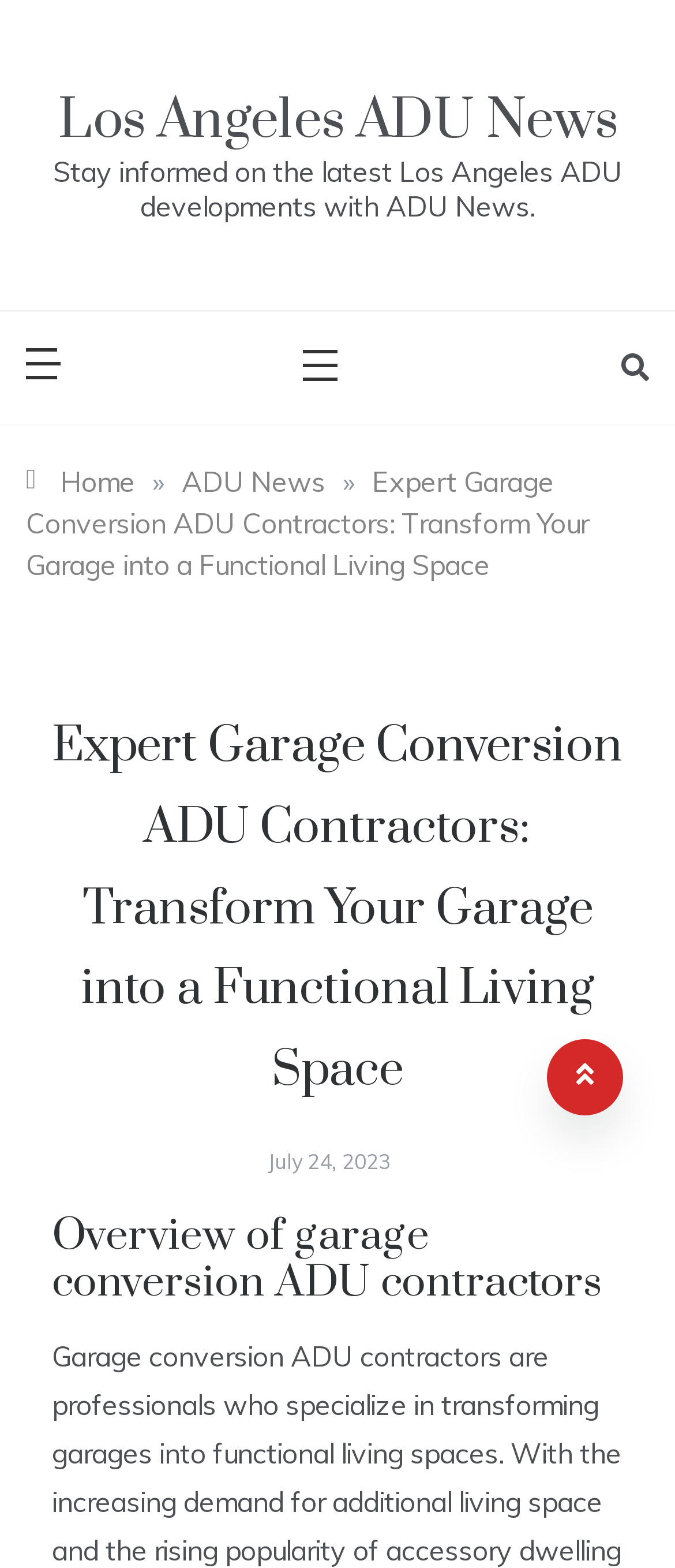What is the name of the news website?
Provide a thorough and detailed answer to the question.

The name of the news website can be found in the top-left corner of the webpage, where it says 'Los Angeles ADU News' in a heading element.